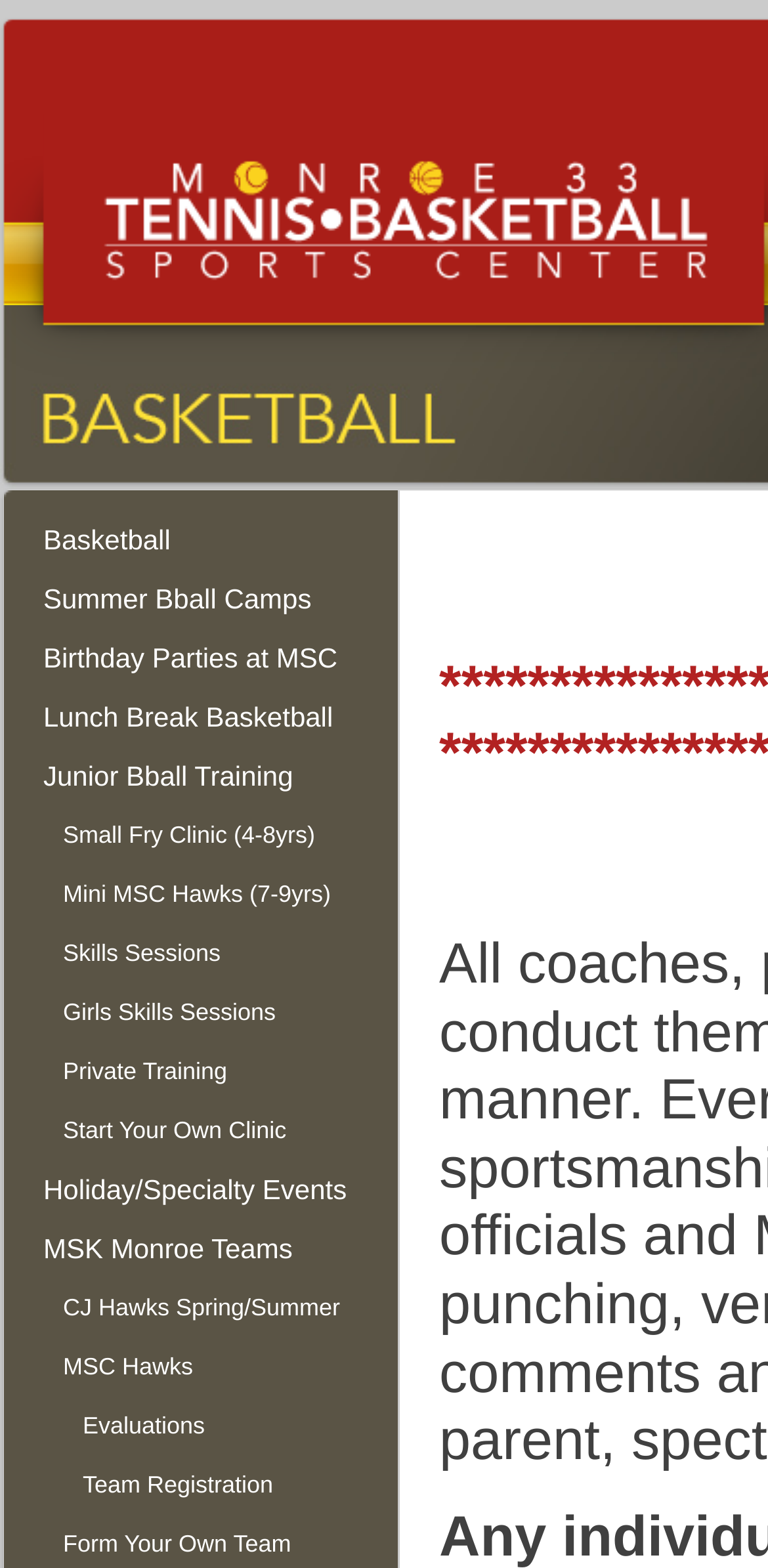With reference to the image, please provide a detailed answer to the following question: What is the 'Start Your Own Clinic' link for?

The 'Start Your Own Clinic' link suggests that users can create their own private training sessions or clinics, possibly with personalized coaching or instruction.